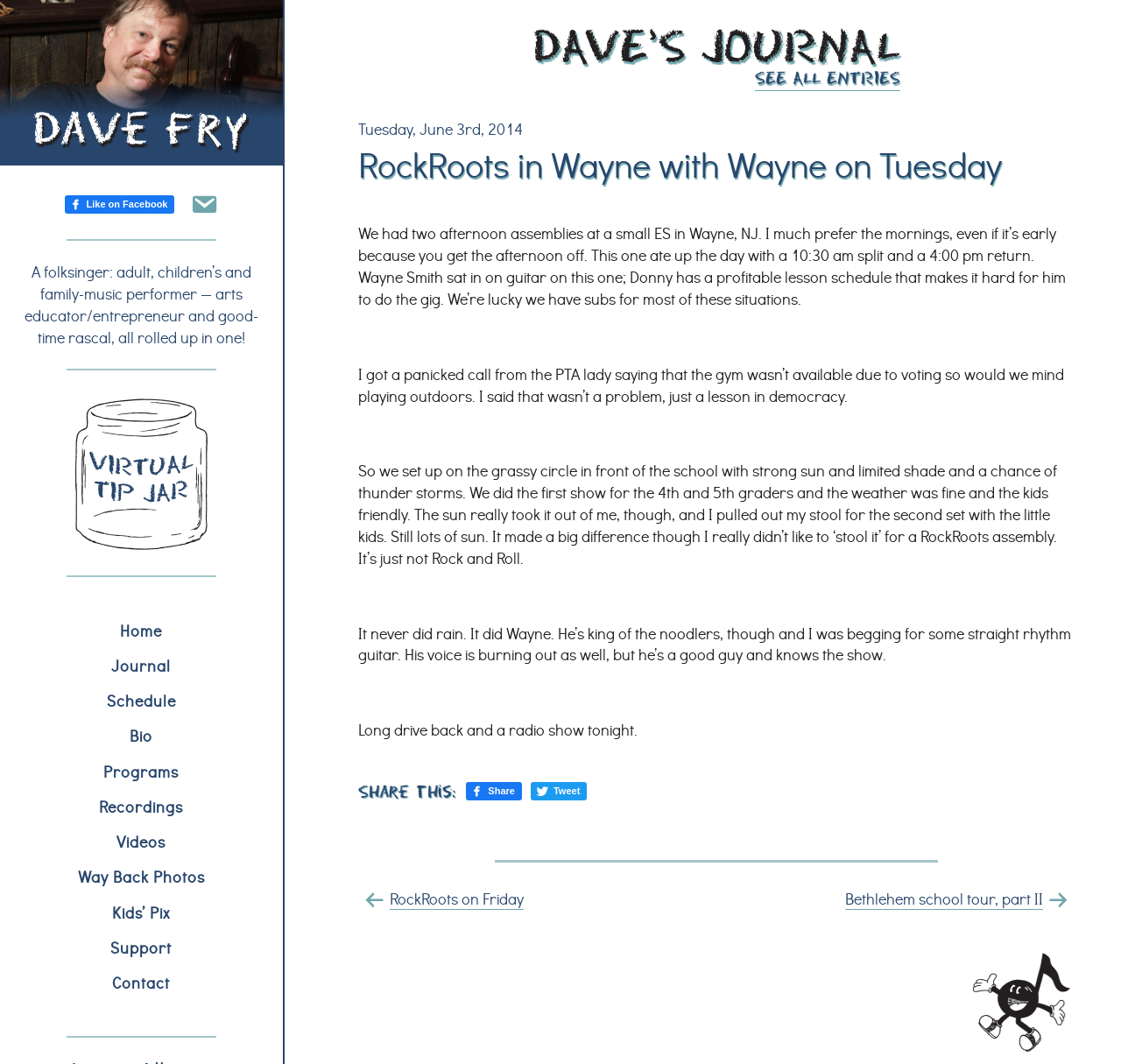What is the date of the event described in the article?
Look at the image and answer with only one word or phrase.

Tuesday, June 3, 2014